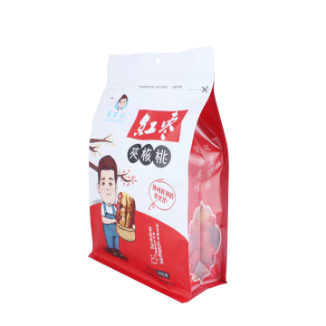What is the cartoon character holding?
Answer with a single word or phrase by referring to the visual content.

A snack